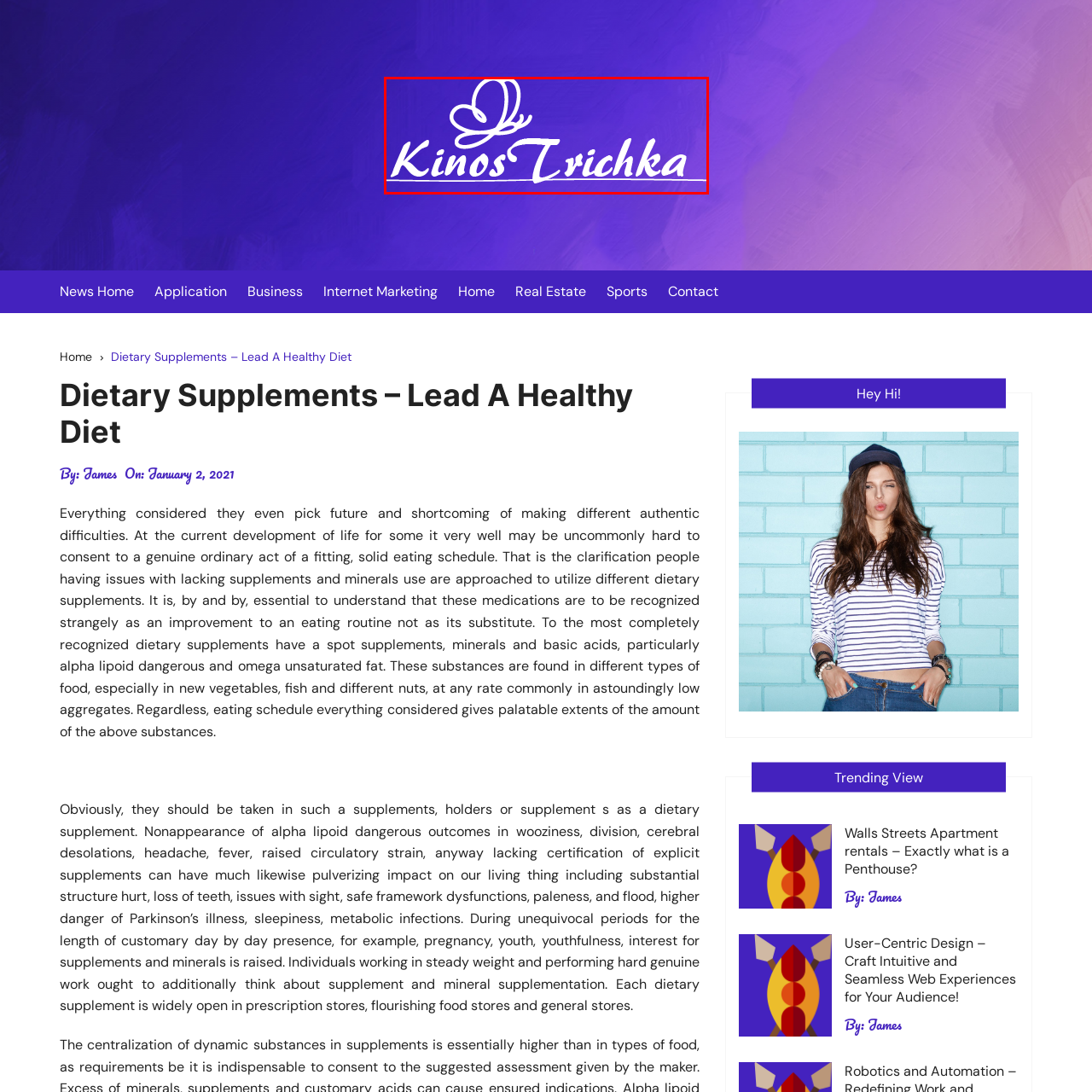Inspect the image bordered by the red bounding box and supply a comprehensive response to the upcoming question based on what you see in the image: What type of vibe does the logo's design reflect?

The caption describes the logo's design as reflecting a modern, artistic vibe, which suggests that the brand is associated with contemporary and creative values.